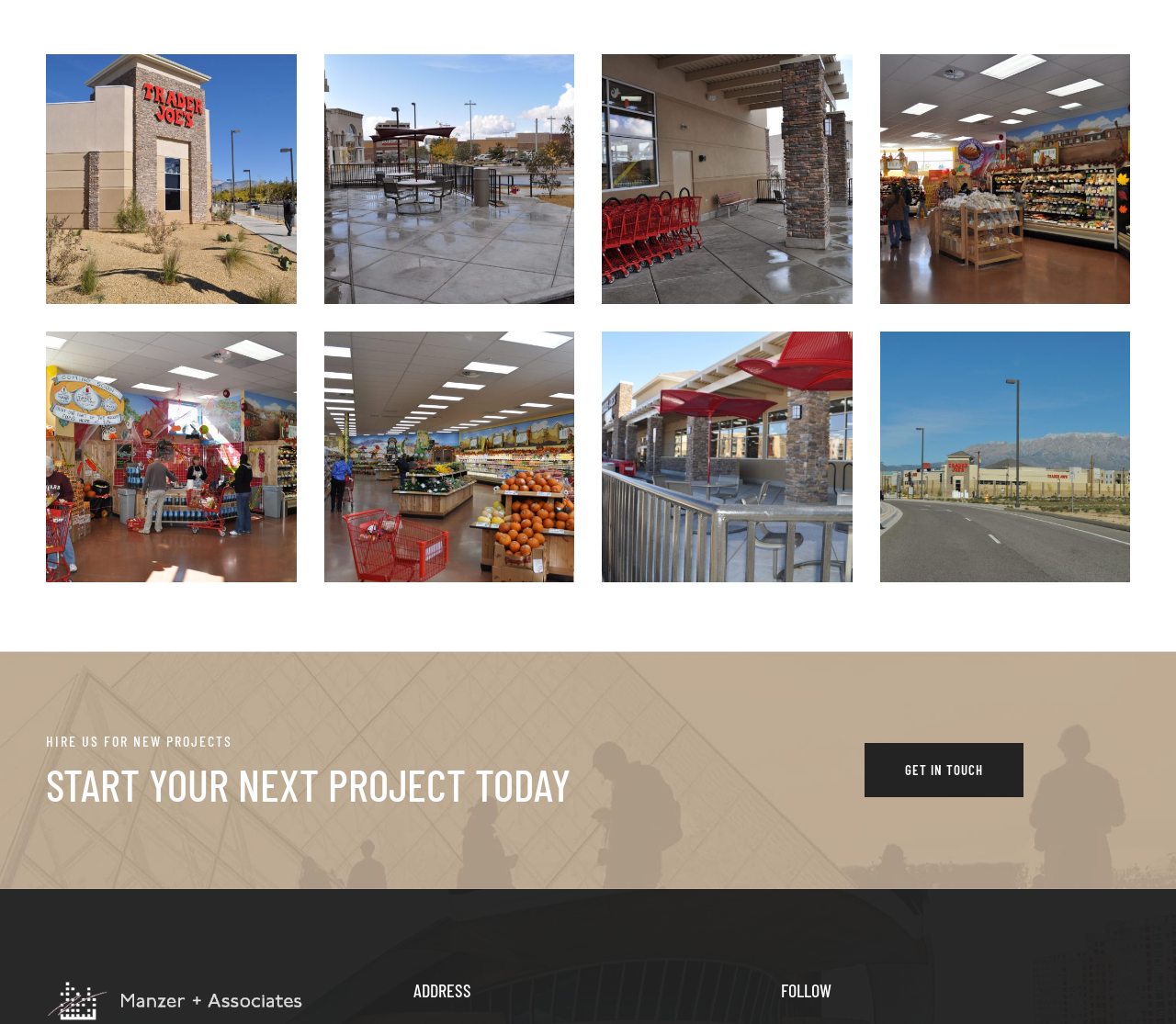Find the bounding box of the web element that fits this description: "title="Manzer + Associates"".

[0.039, 0.967, 0.267, 0.984]